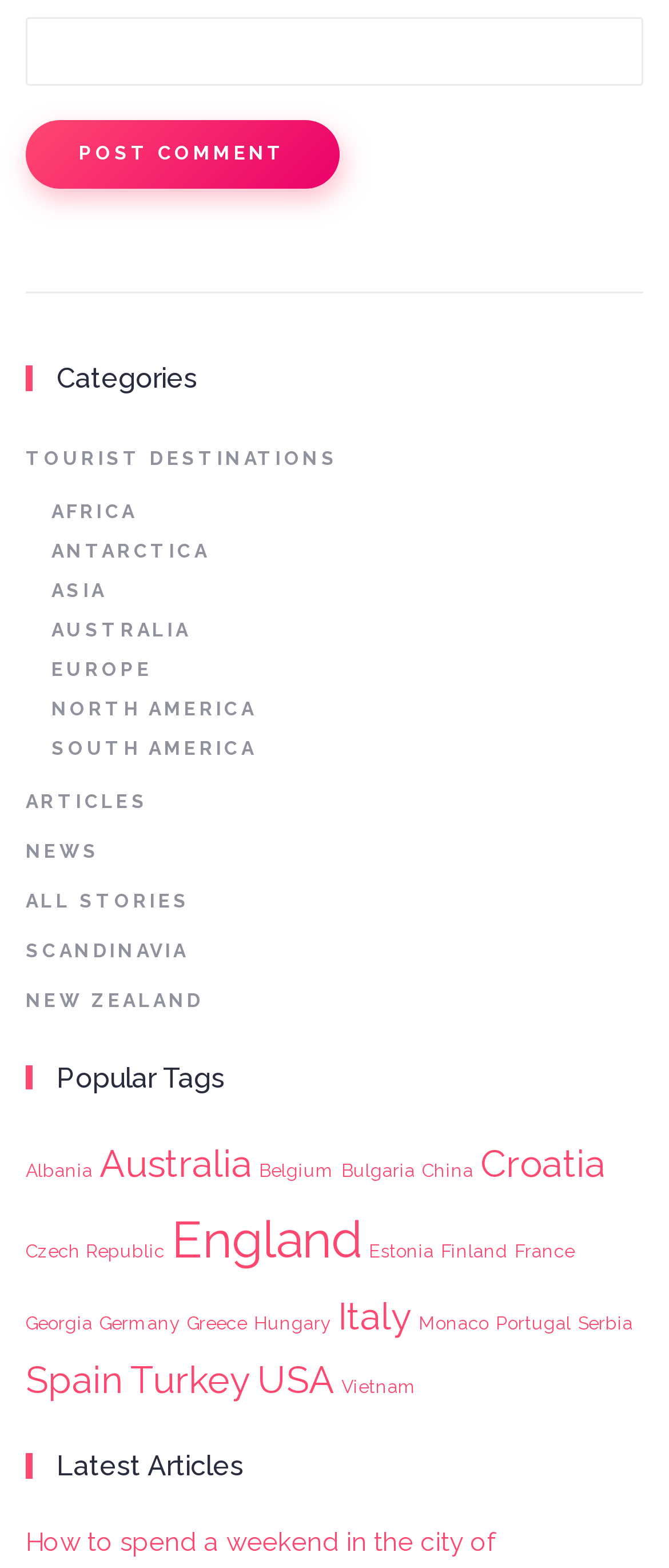Determine the bounding box coordinates for the area that needs to be clicked to fulfill this task: "Enter website name". The coordinates must be given as four float numbers between 0 and 1, i.e., [left, top, right, bottom].

[0.038, 0.011, 0.962, 0.055]